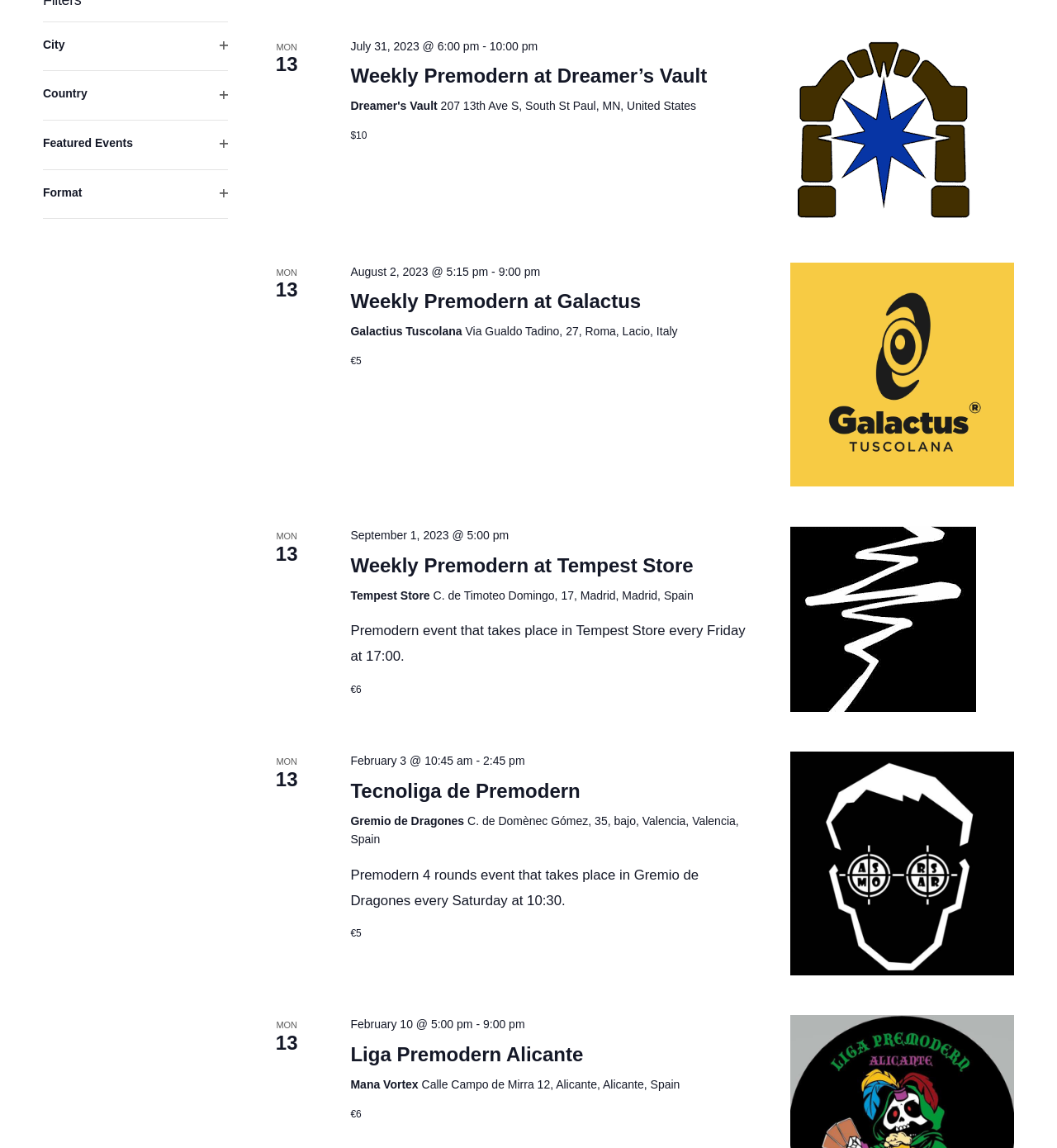Using the webpage screenshot and the element description Format: Open filter Close filter, determine the bounding box coordinates. Specify the coordinates in the format (top-left x, top-left y, bottom-right x, bottom-right y) with values ranging from 0 to 1.

[0.041, 0.148, 0.216, 0.19]